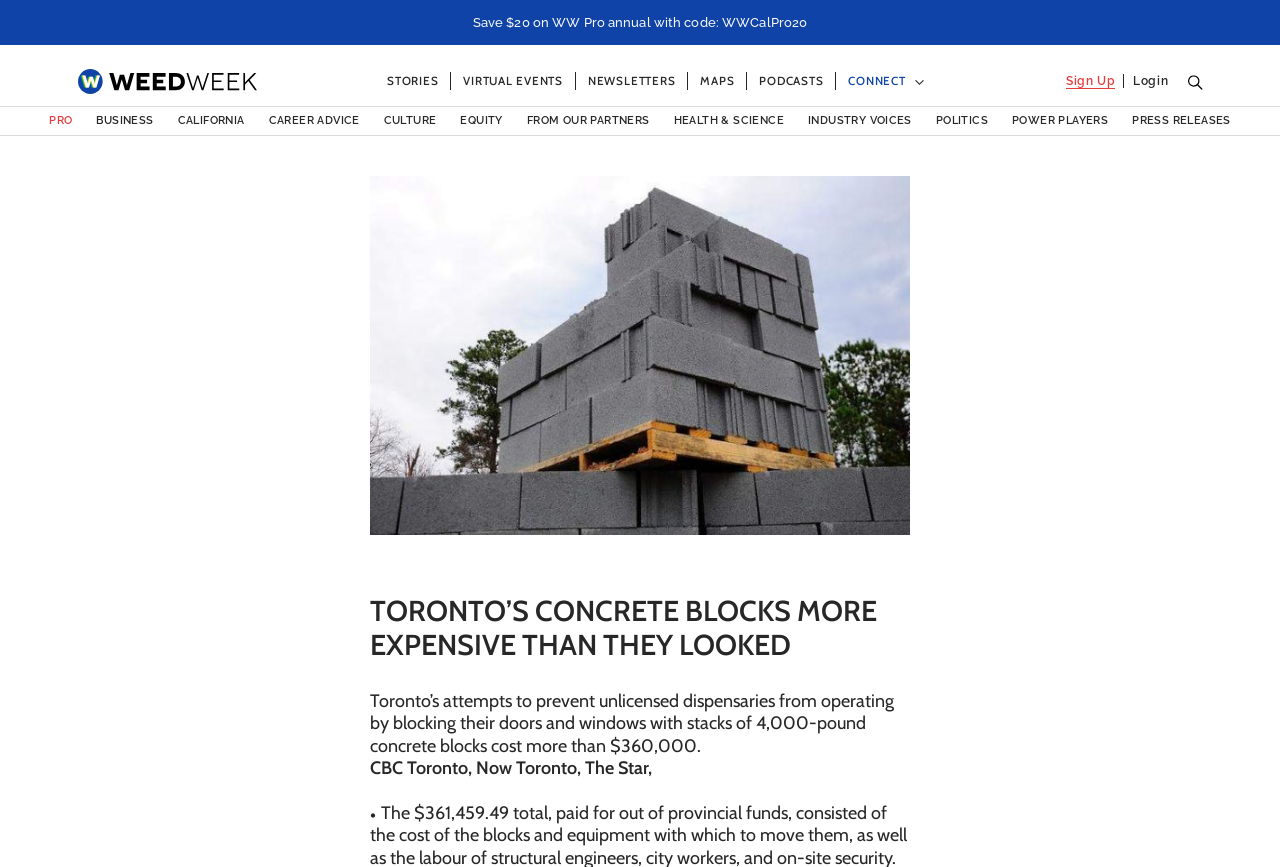Indicate the bounding box coordinates of the element that needs to be clicked to satisfy the following instruction: "Sign Up". The coordinates should be four float numbers between 0 and 1, i.e., [left, top, right, bottom].

[0.925, 0.095, 0.976, 0.113]